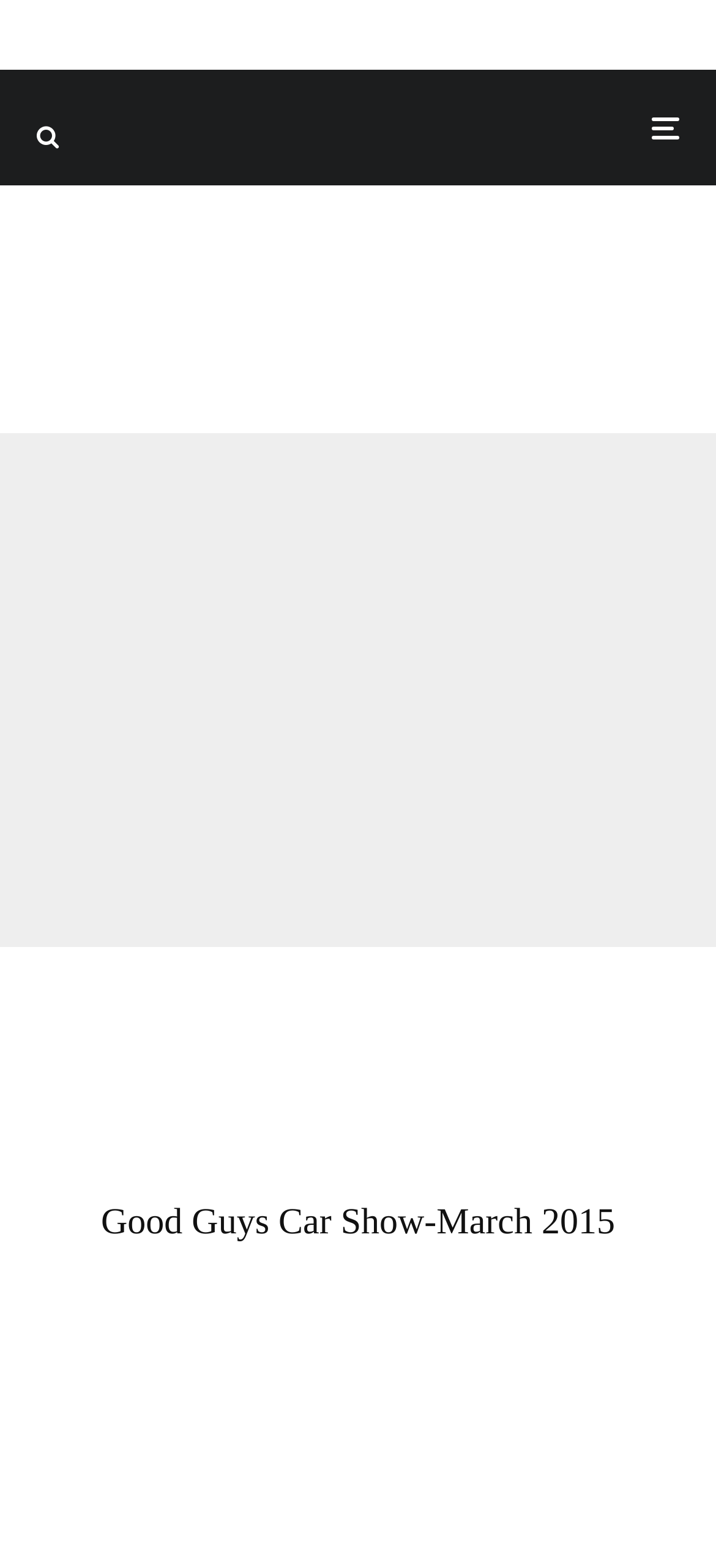What is the text of the first heading in the article section?
Please use the visual content to give a single word or phrase answer.

American Graffiti Festival 2016